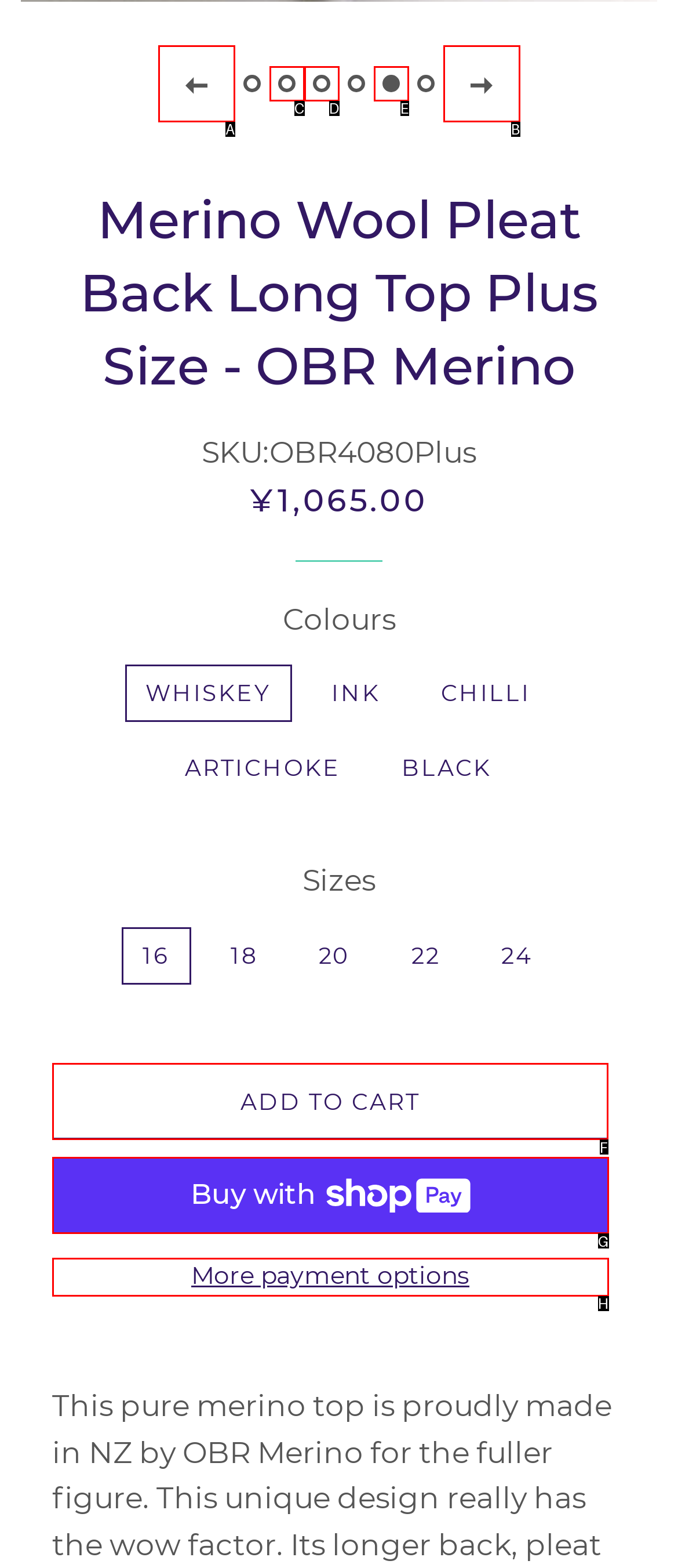Which lettered option should be clicked to achieve the task: Click the 'ADD TO CART' button? Choose from the given choices.

F